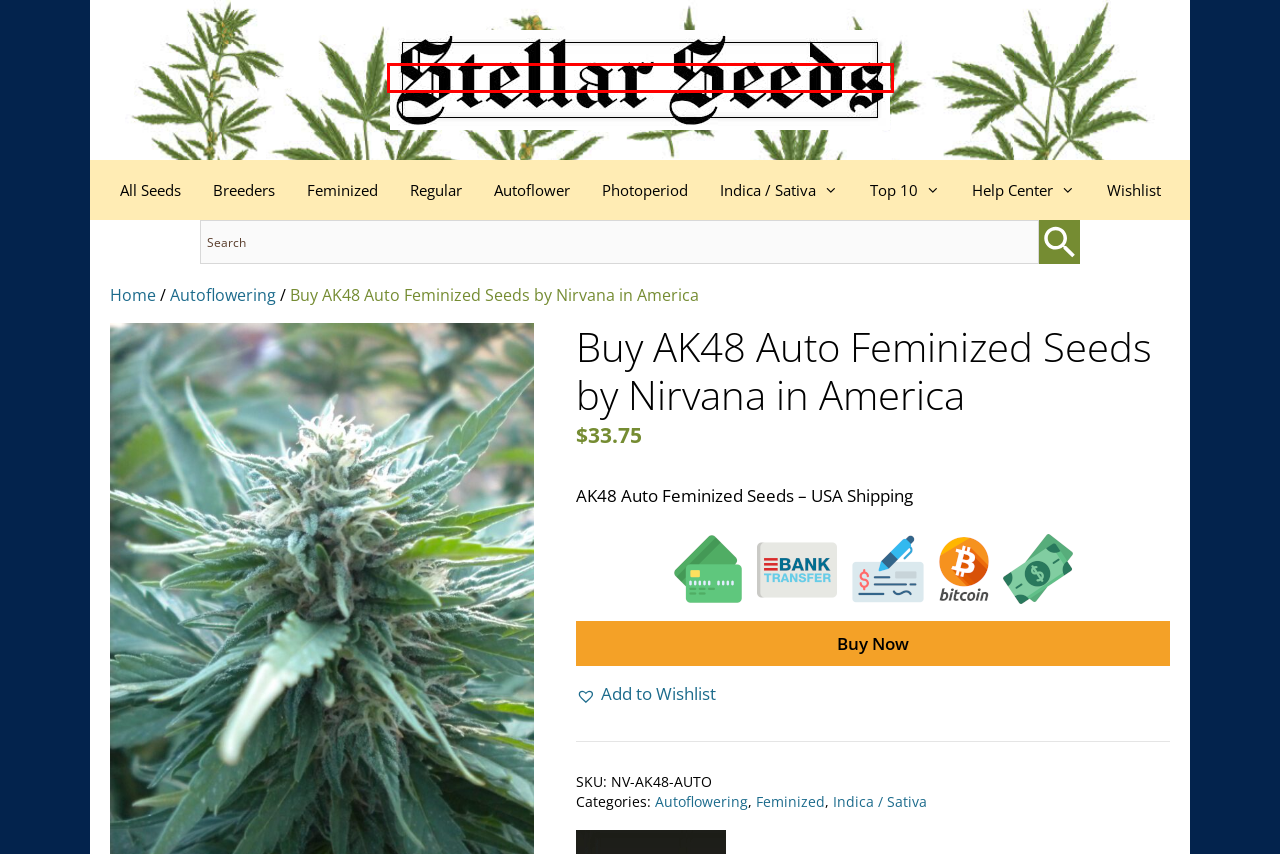A screenshot of a webpage is provided, featuring a red bounding box around a specific UI element. Identify the webpage description that most accurately reflects the new webpage after interacting with the selected element. Here are the candidates:
A. Help Center - Stellar Seeds
B. Feminized Cannabis Seeds For Sale USA - Stellar Seeds
C. Regular Cannabis Seeds For Sale USA - Stellar Seeds
D. Wishlist - Stellar Seeds
E. Top 10 Lists of Weed Strains - Stellar Seeds
F. Autoflowering Cannabis Seeds For Sale USA - Stellar Seeds
G. Organic Cannabis Seeds - Stellar Seeds
H. Photoperiod Cannabis Seeds For Sale USA - Stellar Seeds

G